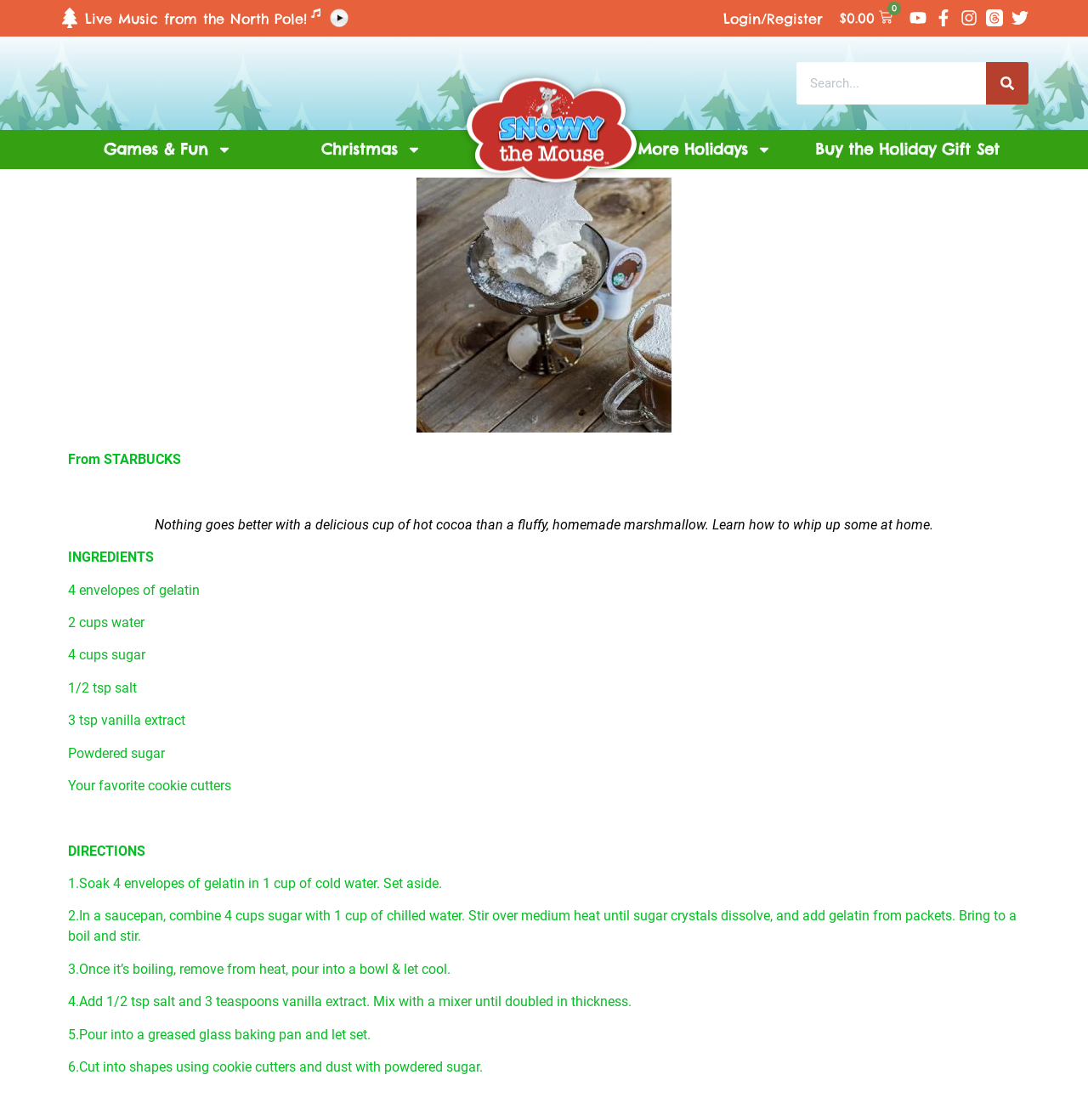Please identify the bounding box coordinates of the region to click in order to complete the given instruction: "Buy the Holiday Gift Set". The coordinates should be four float numbers between 0 and 1, i.e., [left, top, right, bottom].

[0.729, 0.116, 0.939, 0.151]